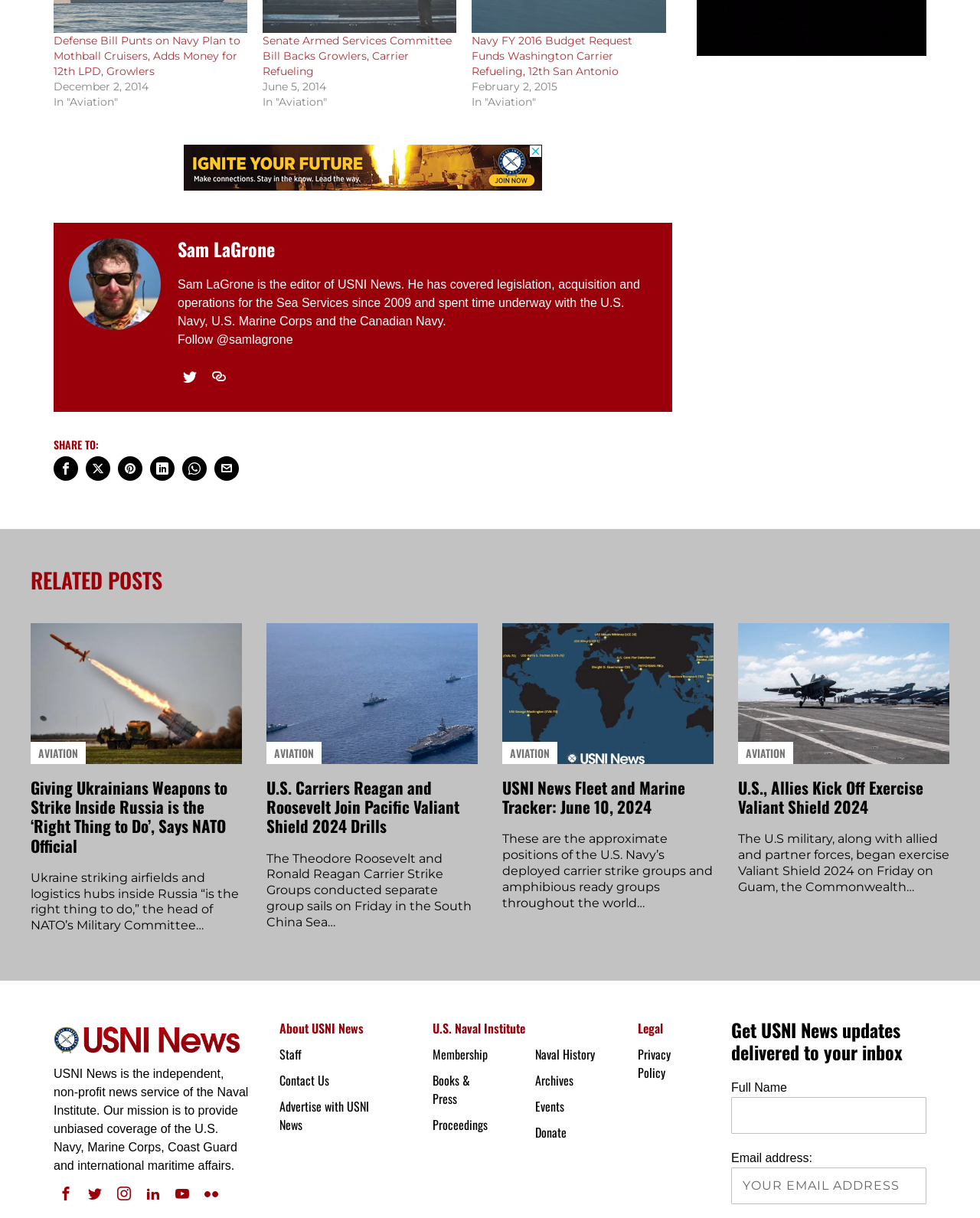Identify the bounding box coordinates for the UI element described as follows: "Created by DigitalBay.uk". Ensure the coordinates are four float numbers between 0 and 1, formatted as [left, top, right, bottom].

None